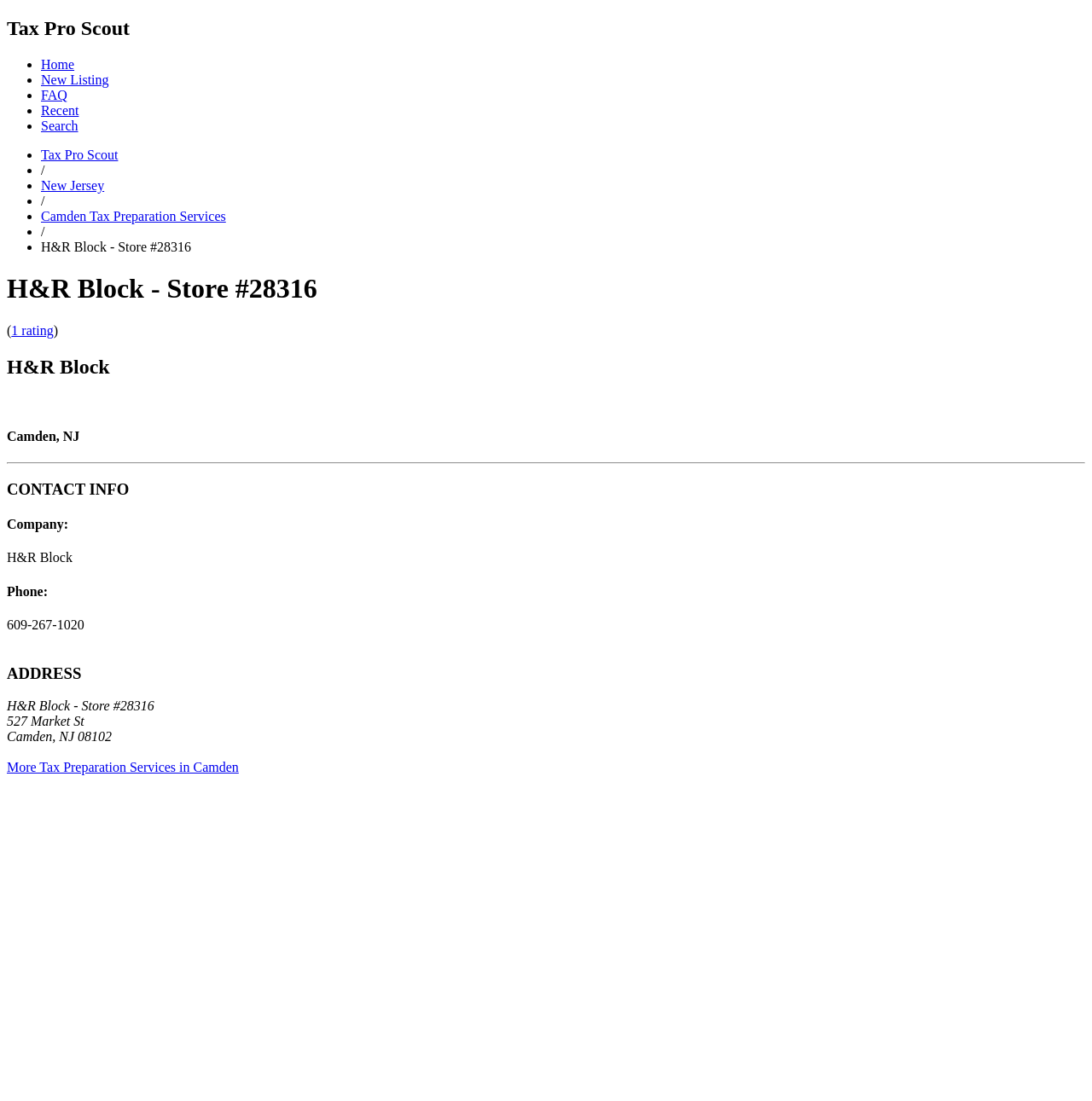Select the bounding box coordinates of the element I need to click to carry out the following instruction: "Click on Search".

[0.038, 0.108, 0.072, 0.121]